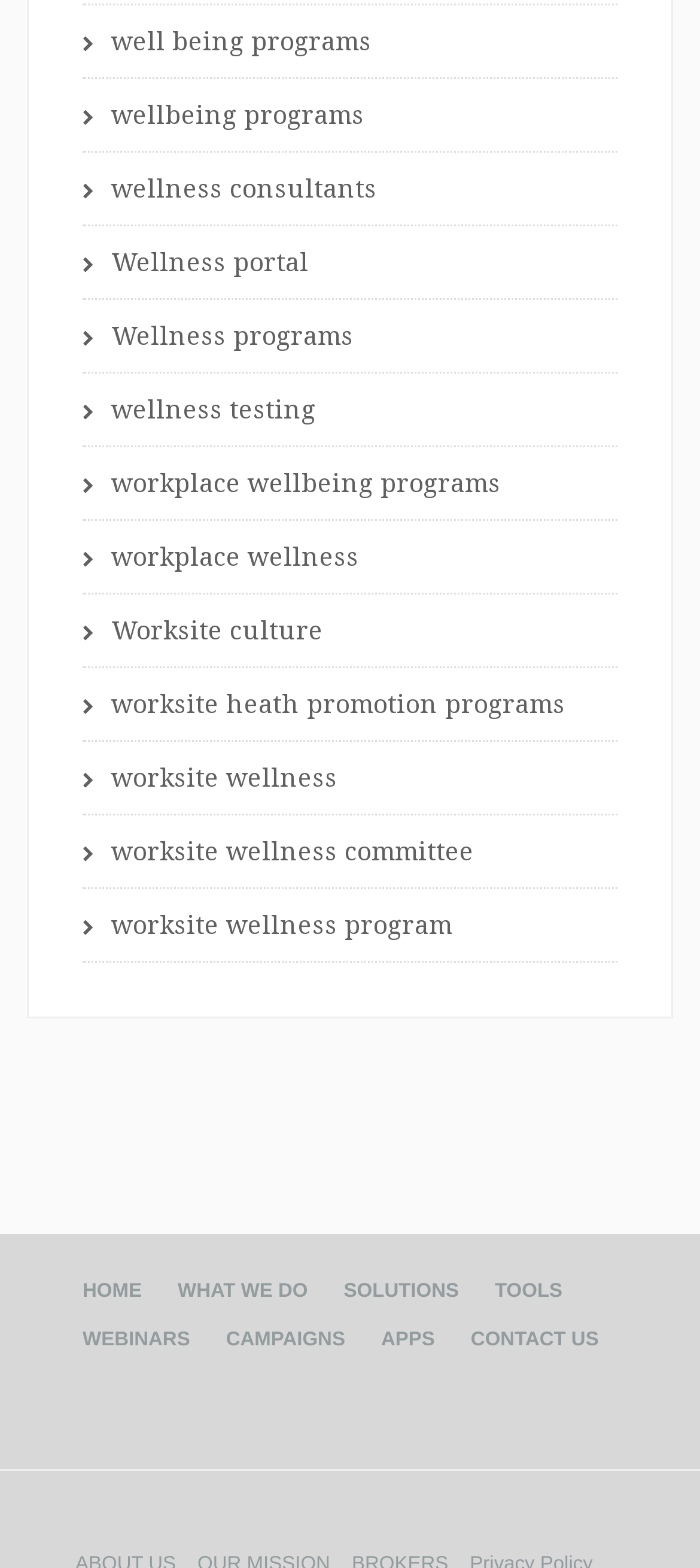Please find the bounding box for the UI component described as follows: "worksite wellness program".

[0.118, 0.567, 0.882, 0.614]